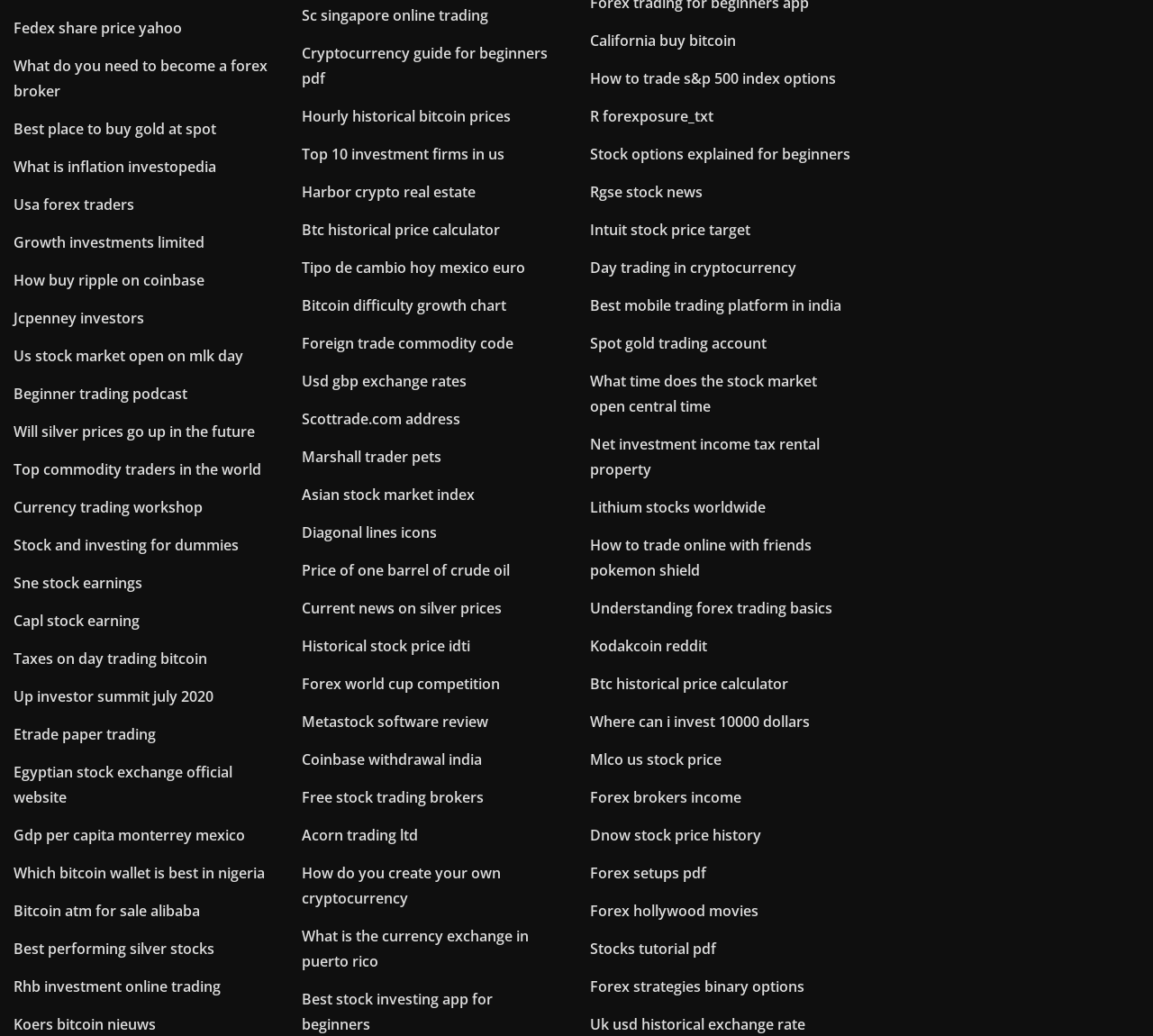Please answer the following question using a single word or phrase: 
Is this webpage organized into sections?

No